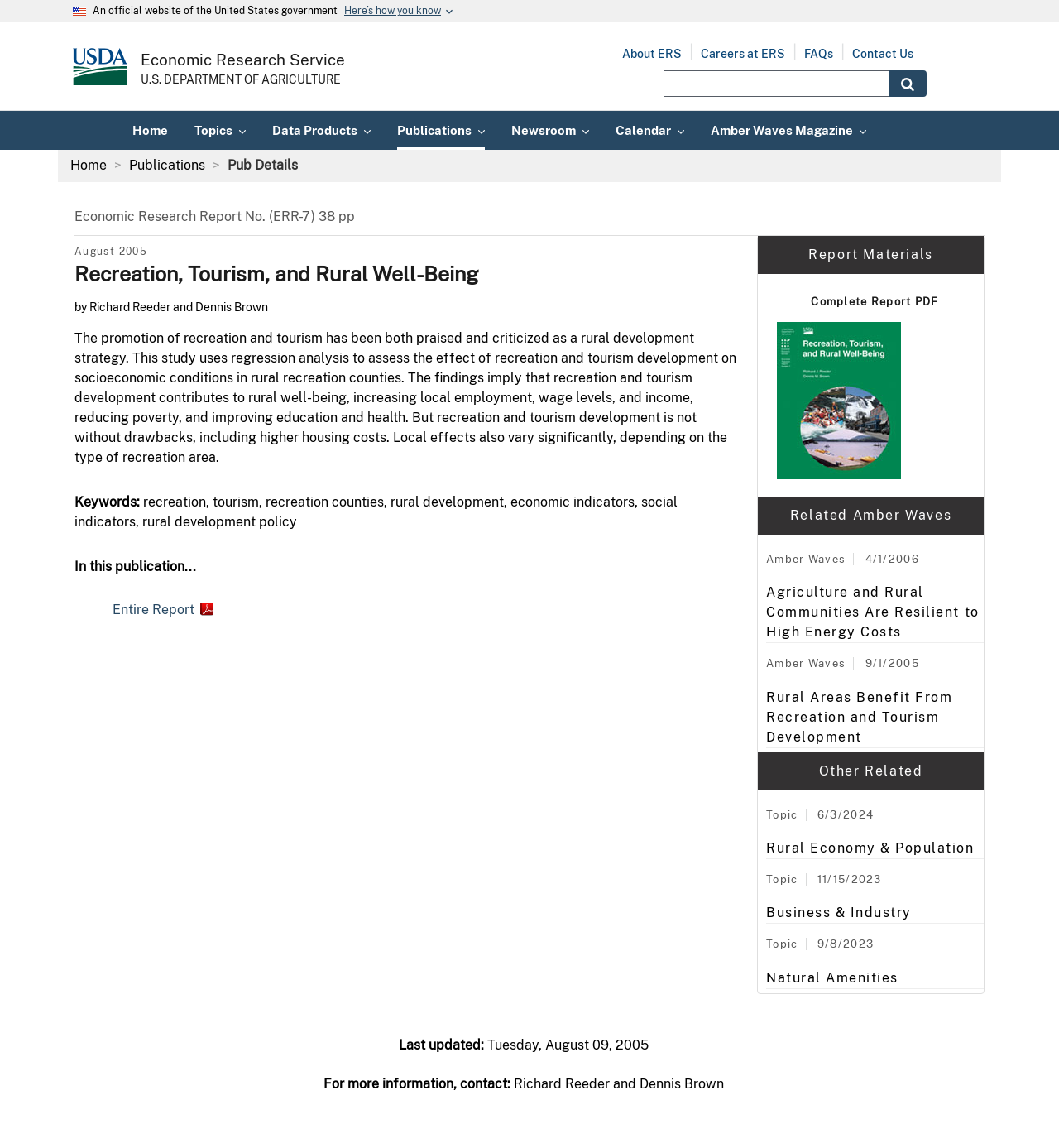Locate the bounding box coordinates of the clickable area to execute the instruction: "Search for a topic". Provide the coordinates as four float numbers between 0 and 1, represented as [left, top, right, bottom].

[0.627, 0.062, 0.875, 0.085]